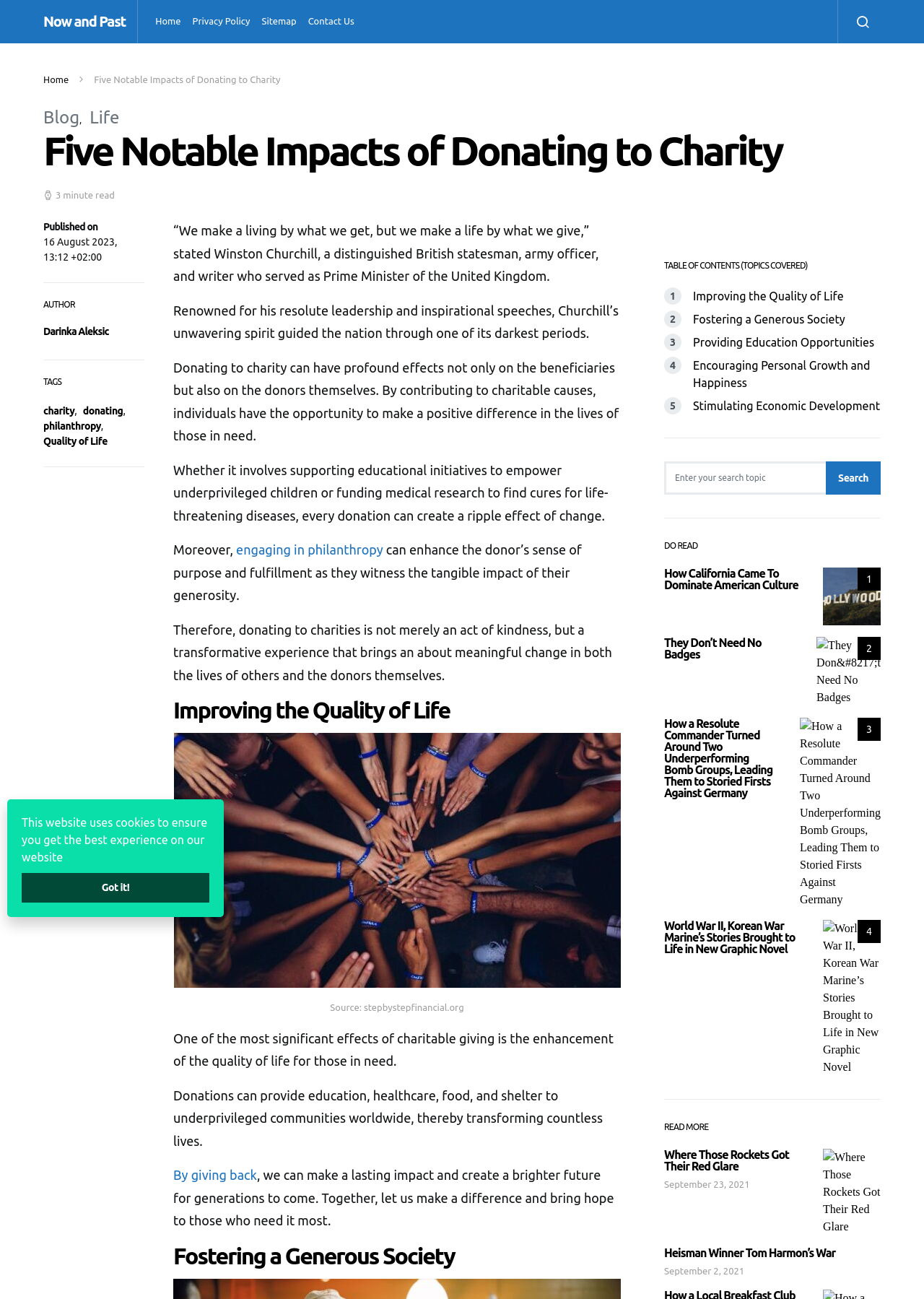Given the description: "Encouraging Personal Growth and Happiness", determine the bounding box coordinates of the UI element. The coordinates should be formatted as four float numbers between 0 and 1, [left, top, right, bottom].

[0.75, 0.244, 0.942, 0.267]